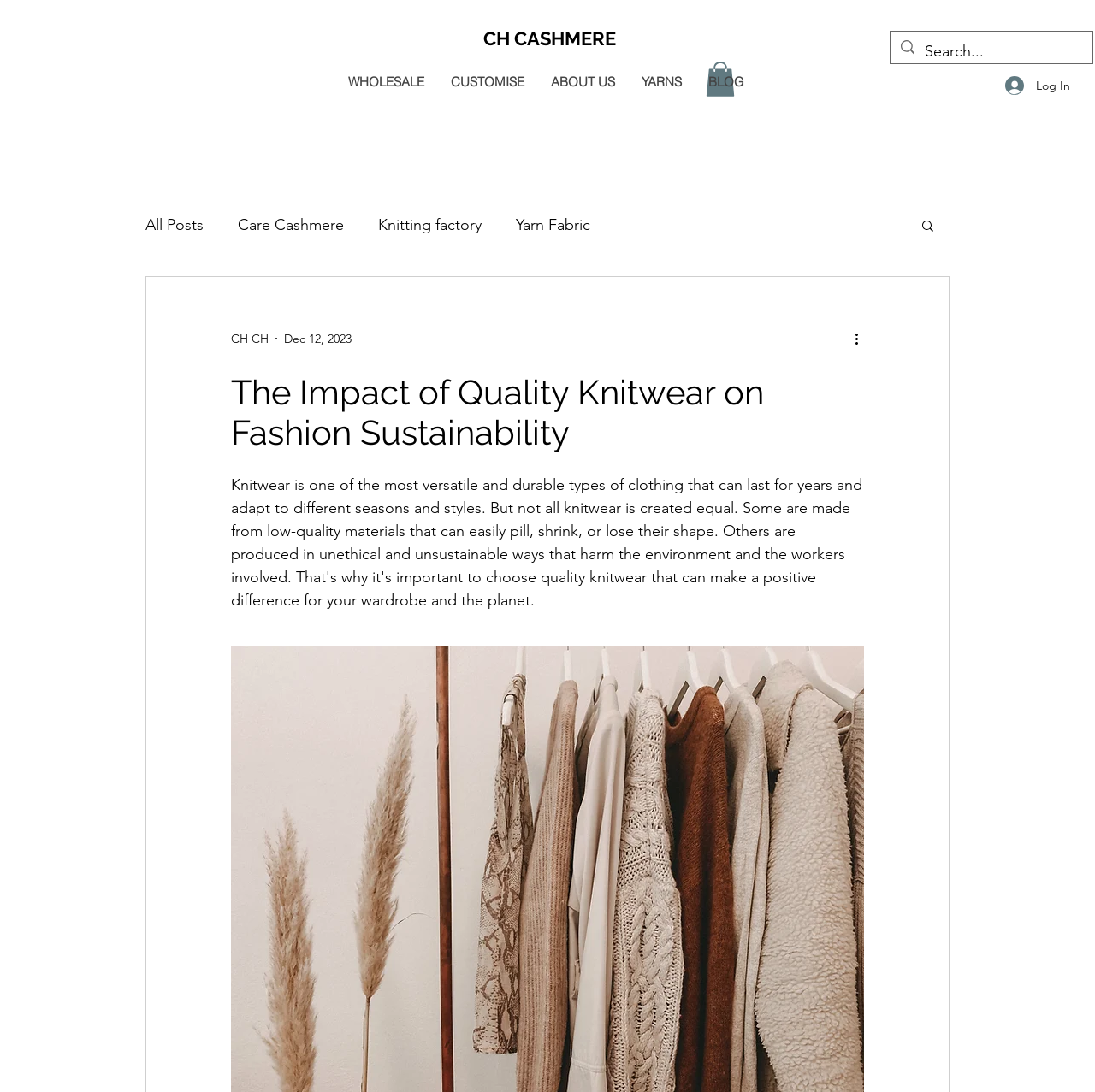Please determine the bounding box coordinates of the area that needs to be clicked to complete this task: 'Log in to the account'. The coordinates must be four float numbers between 0 and 1, formatted as [left, top, right, bottom].

[0.907, 0.064, 0.988, 0.093]